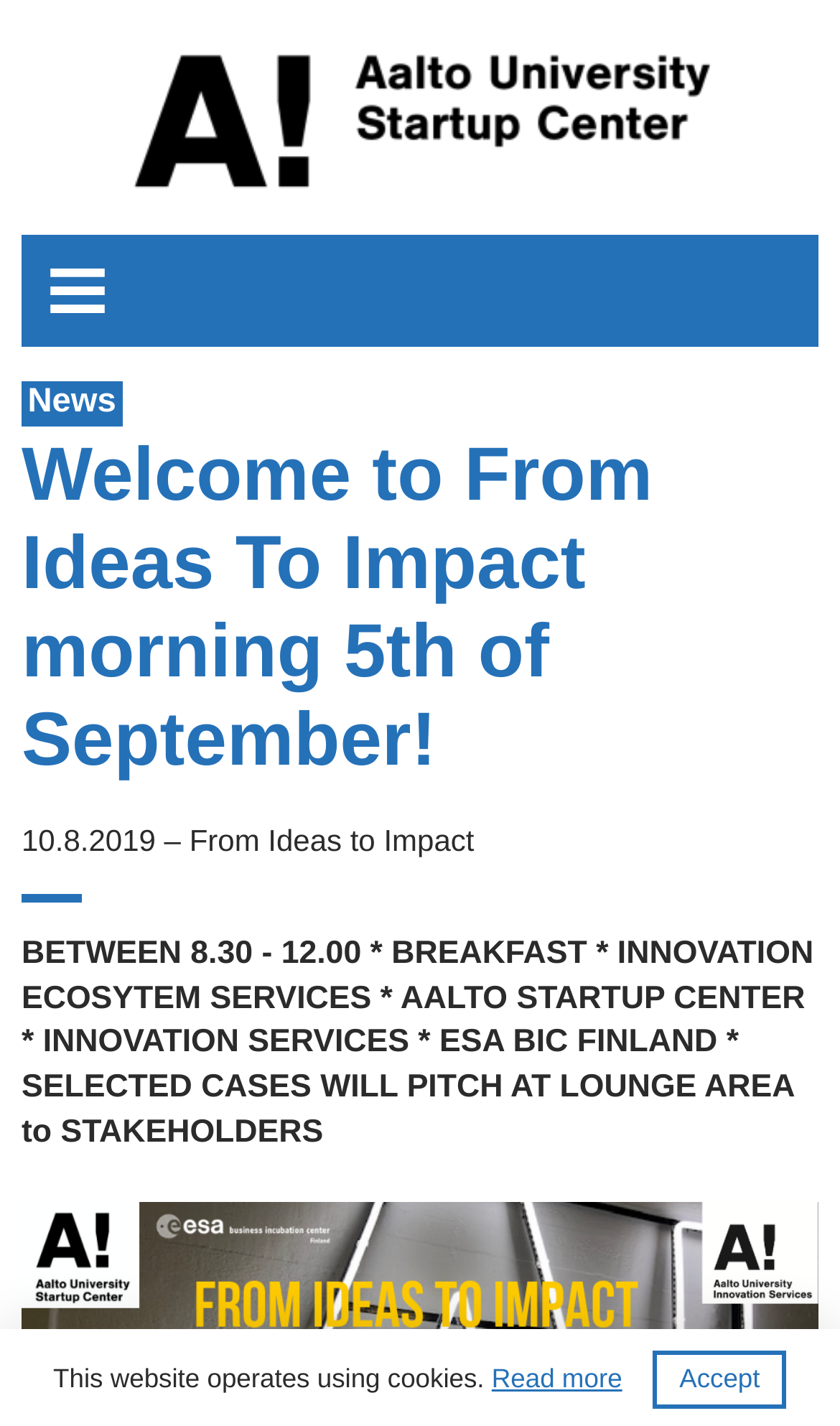Illustrate the webpage's structure and main components comprehensively.

The webpage is titled "Welcome to From Ideas To Impact morning 5th of September! - Aalto Startup Center". At the top left corner, there is a logo of Aalto Startup Center, which is an image. Next to the logo, there is a link to the Aalto Startup Center. 

On the top right corner, there is a button labeled "MENU" which is not expanded. When expanded, it reveals a menu with several options, including "News" and a heading that repeats the title of the webpage. Below the title, there is a timestamp "10.8.2019" with a dash in between.

The main content of the webpage is a paragraph of text that describes an event, stating that it will take place between 8:30 and 12:00, featuring breakfast, innovation ecosystem services, and selected cases pitching to stakeholders at the lounge area.

At the bottom of the page, there is a notice about the website operating with cookies, accompanied by a "Read more" link and an "Accept" button.